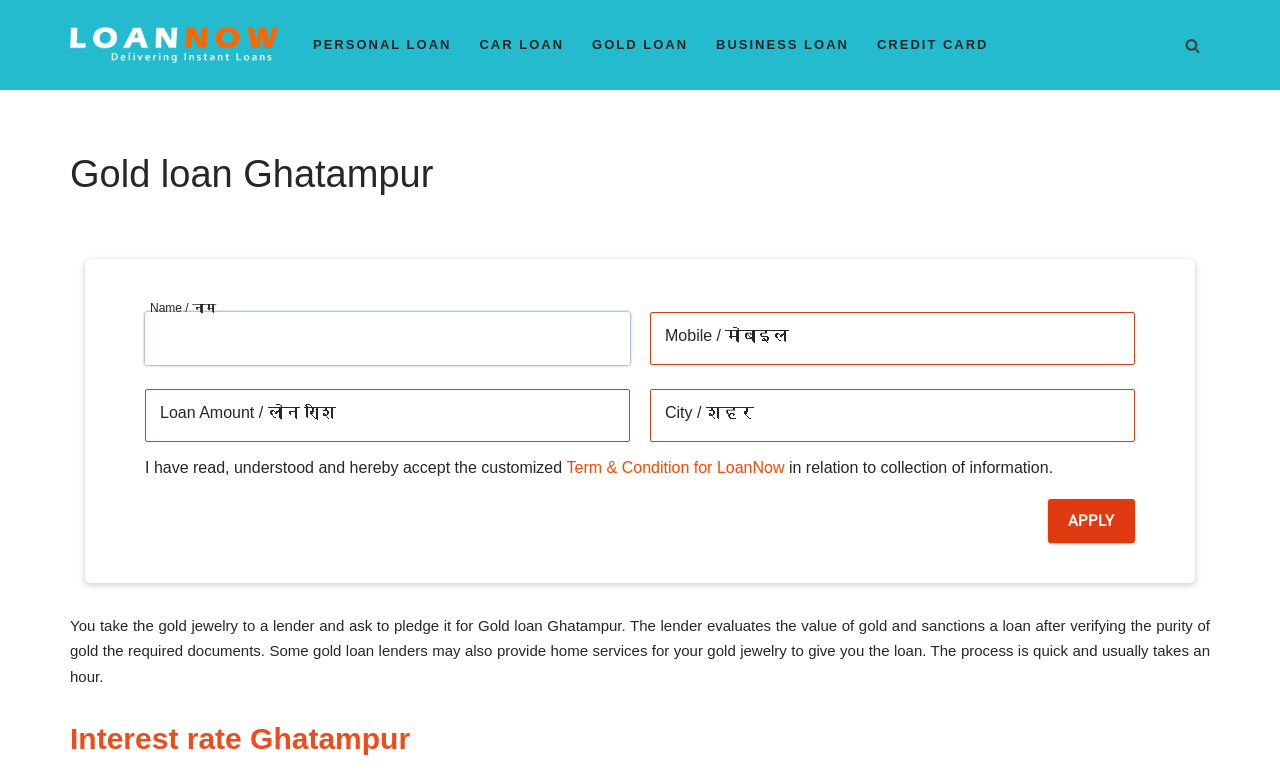From the element description: "parent_node: City / शहर name="COBJ2CF15"", extract the bounding box coordinates of the UI element. The coordinates should be expressed as four float numbers between 0 and 1, in the order [left, top, right, bottom].

[0.508, 0.5, 0.887, 0.568]